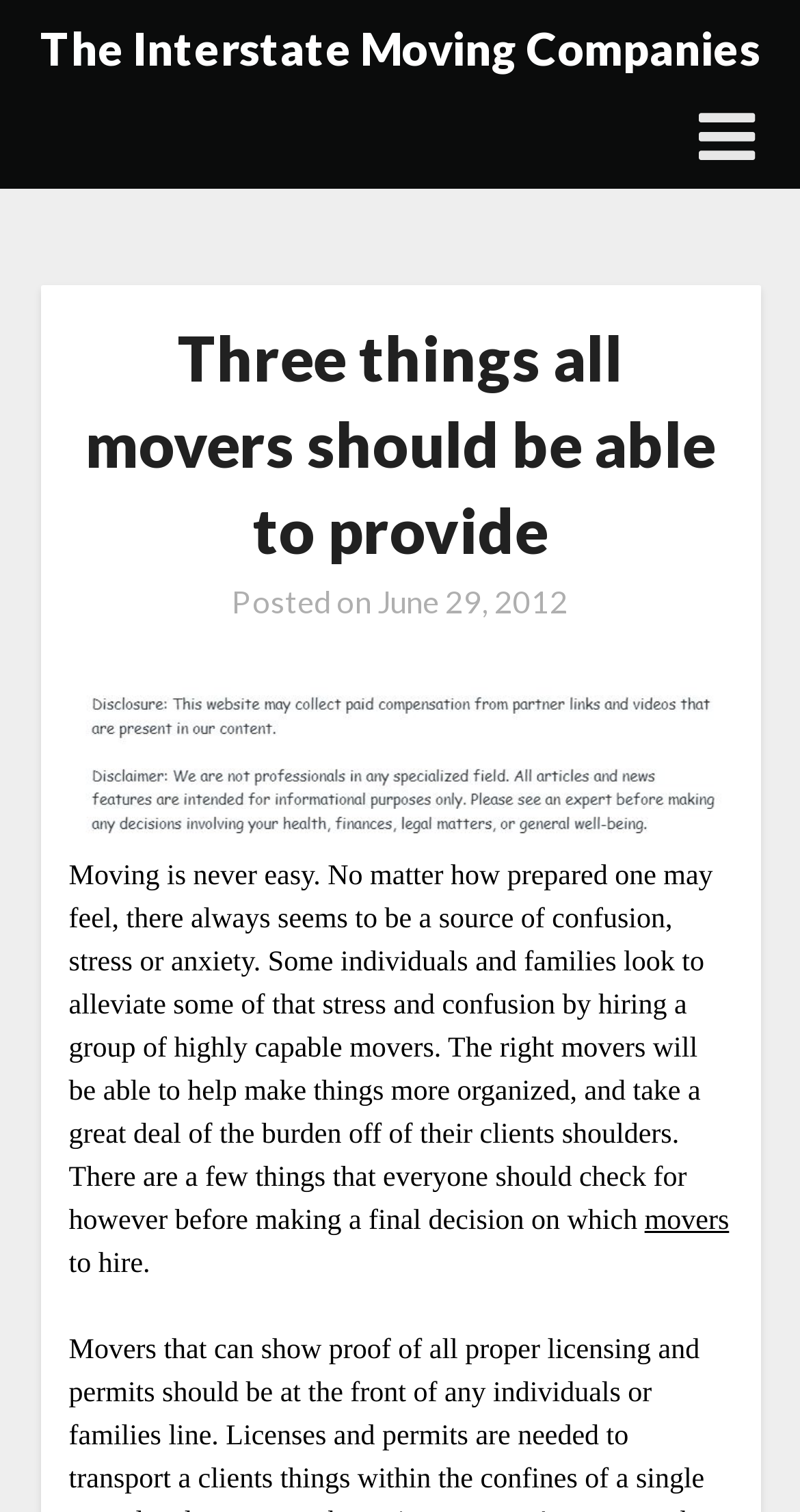Analyze the image and deliver a detailed answer to the question: What is the topic of this article?

Based on the content of the article, it appears to be discussing the challenges of moving and the importance of hiring a reliable moving company.